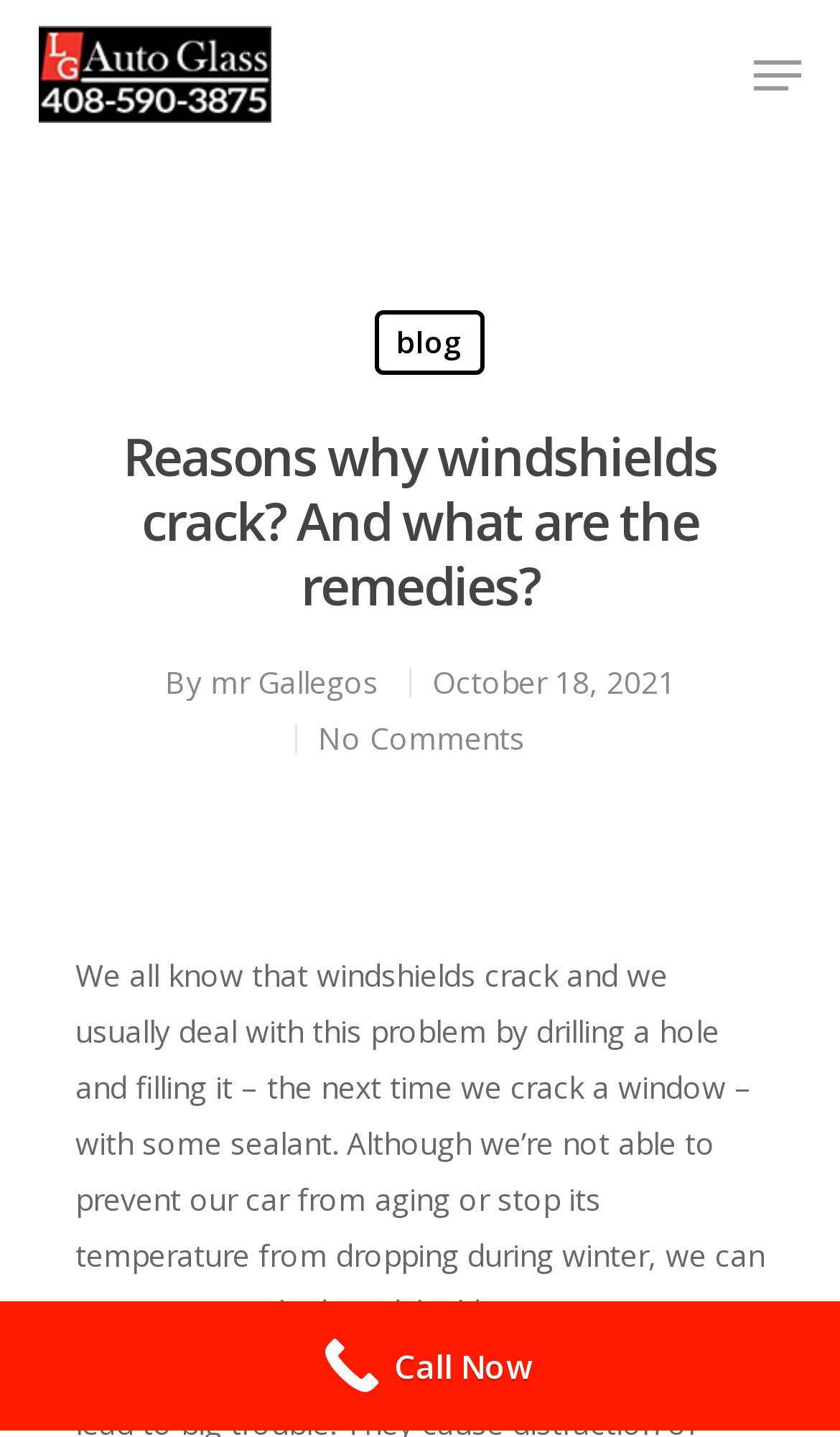Answer the question briefly using a single word or phrase: 
What is the date of this article?

October 18, 2021